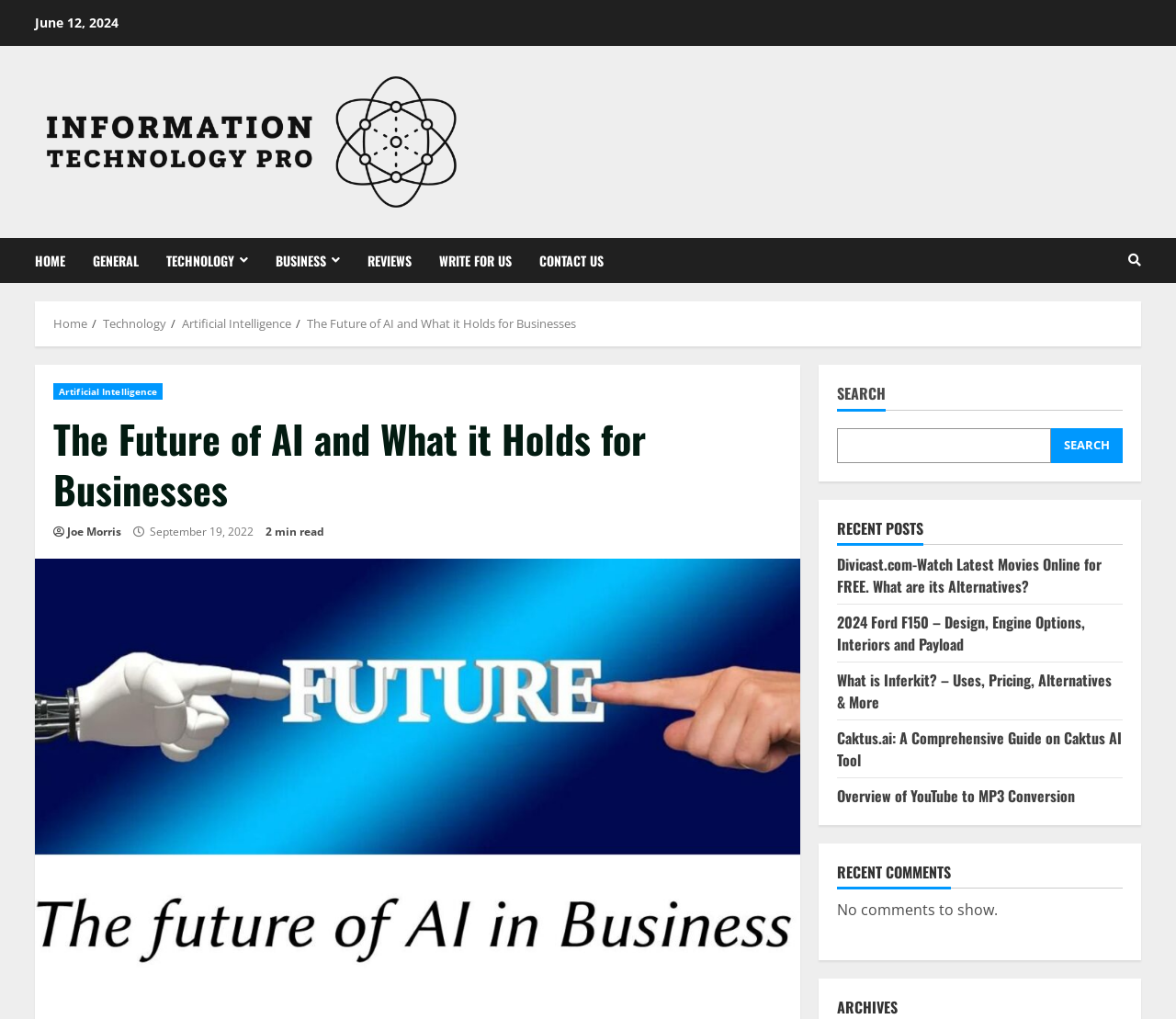Refer to the screenshot and answer the following question in detail:
What is the category of the current page?

I determined the category of the current page by examining the breadcrumbs navigation element, which shows the hierarchy of pages. The current page is under the 'Technology' category, and more specifically, it is under the 'Artificial Intelligence' subcategory.